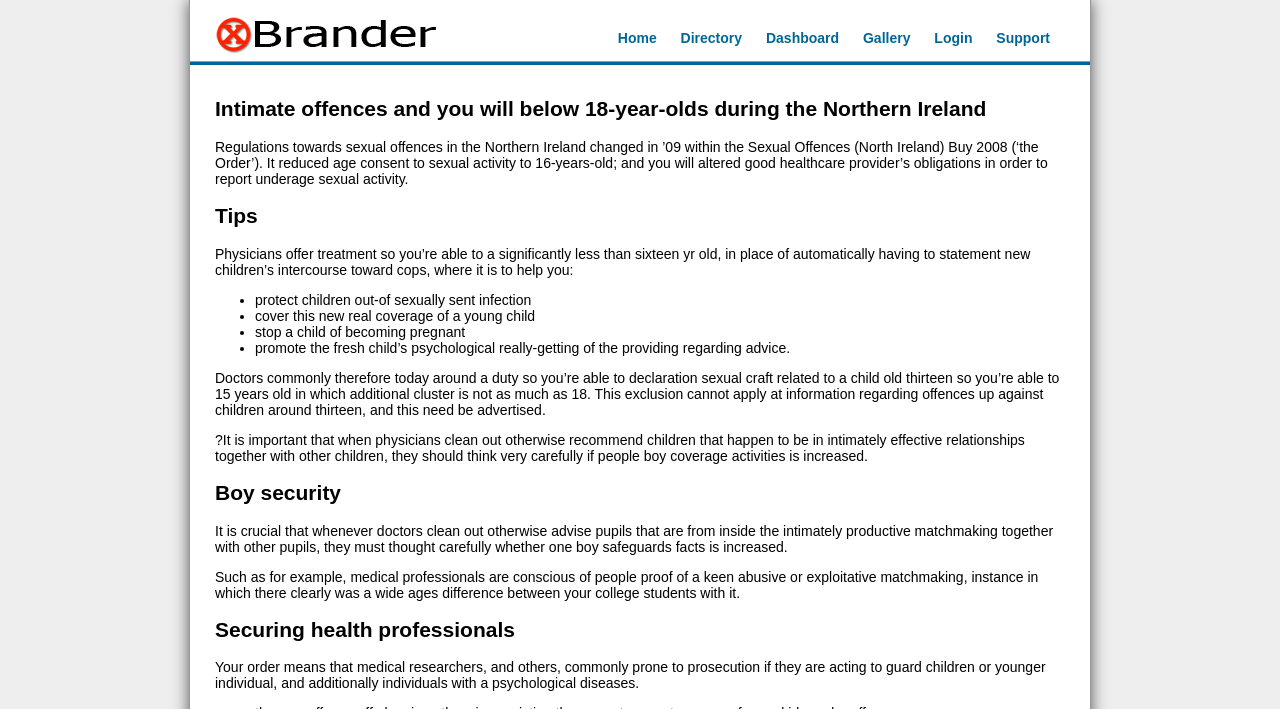What is the purpose of the Sexual Offences (Northern Ireland) Order 2008?
Please describe in detail the information shown in the image to answer the question.

The webpage explains that the Order aims to protect children from sexual offences, and healthcare providers have a duty to report sexual activity involving children under 13 years old, and to consider the child's protection in cases of sexual activity involving children aged 13 to 15 years old.